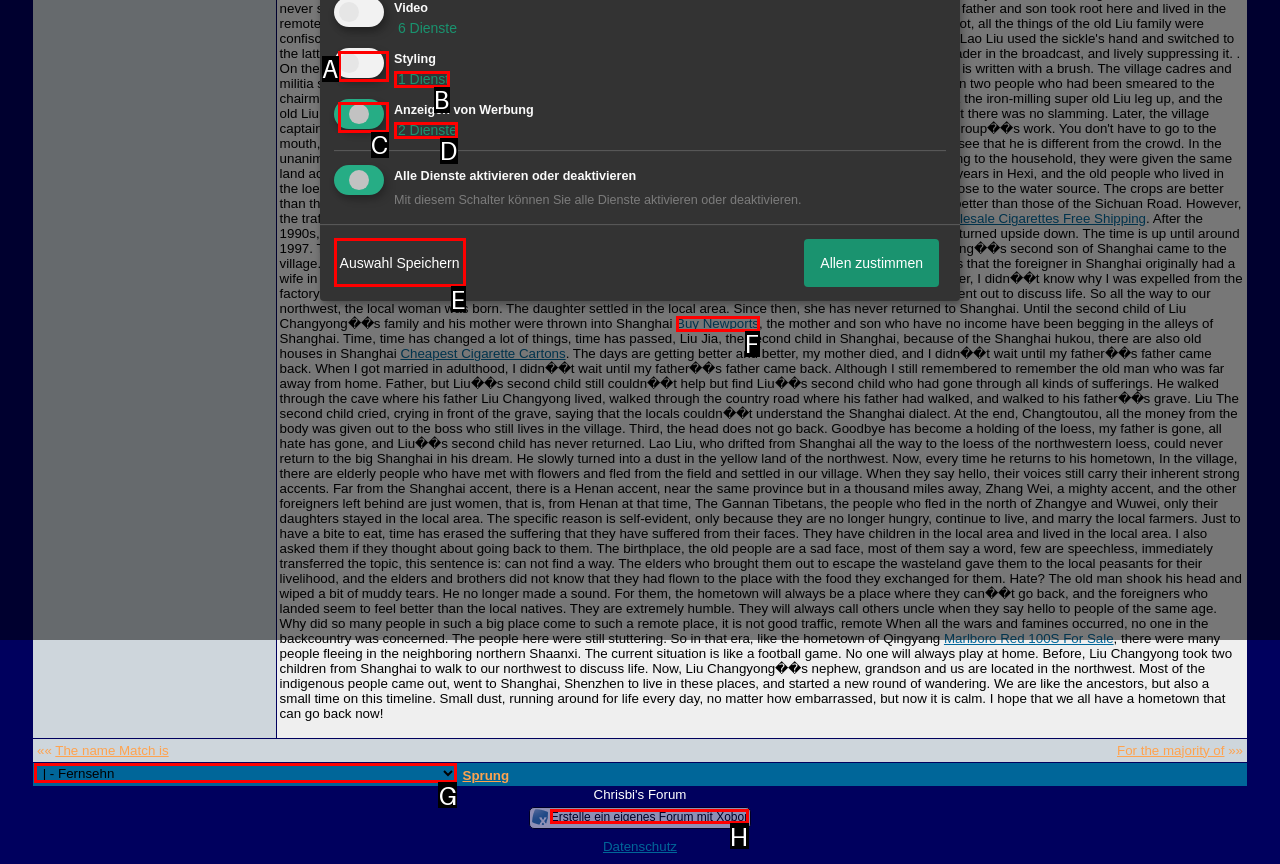Identify the letter corresponding to the UI element that matches this description: 1 Dienst
Answer using only the letter from the provided options.

B